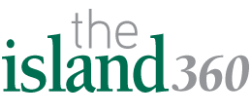Elaborate on the contents of the image in a comprehensive manner.

The image features the logo of "The Island 360," prominently displayed with a modern and clean design. The logo incorporates the words "the island" in lowercase letters, rendered in gray, alongside "360" in a bold green, symbolizing a comprehensive perspective on local news and events. This logo represents the publication's commitment to delivering relevant community stories and updates, embodying both accessibility and professionalism in its branding. The visual arrangement and color scheme reflect a fresh and engaging approach to journalism in the New Hyde Park area.